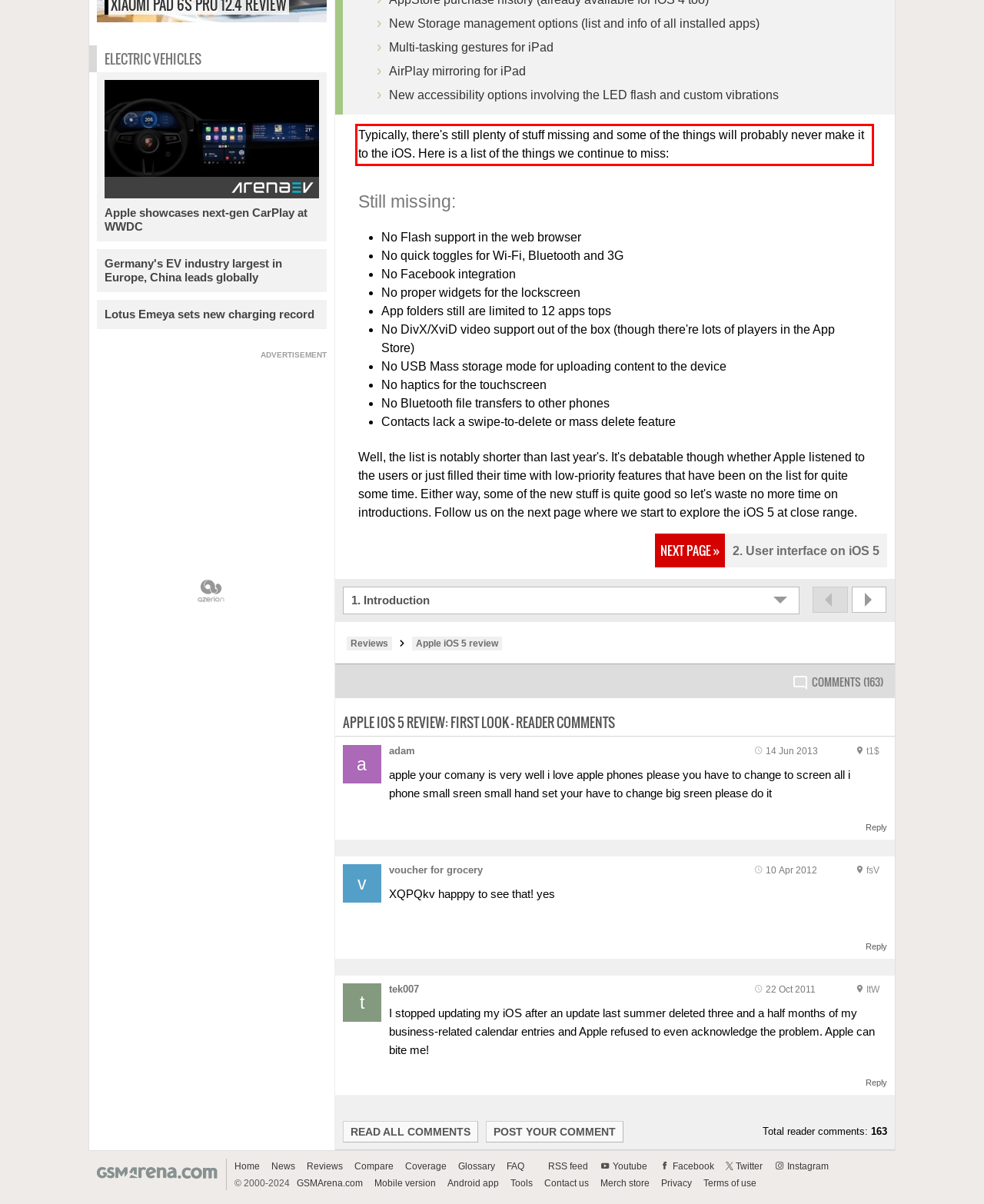Using the provided webpage screenshot, recognize the text content in the area marked by the red bounding box.

Typically, there's still plenty of stuff missing and some of the things will probably never make it to the iOS. Here is a list of the things we continue to miss: